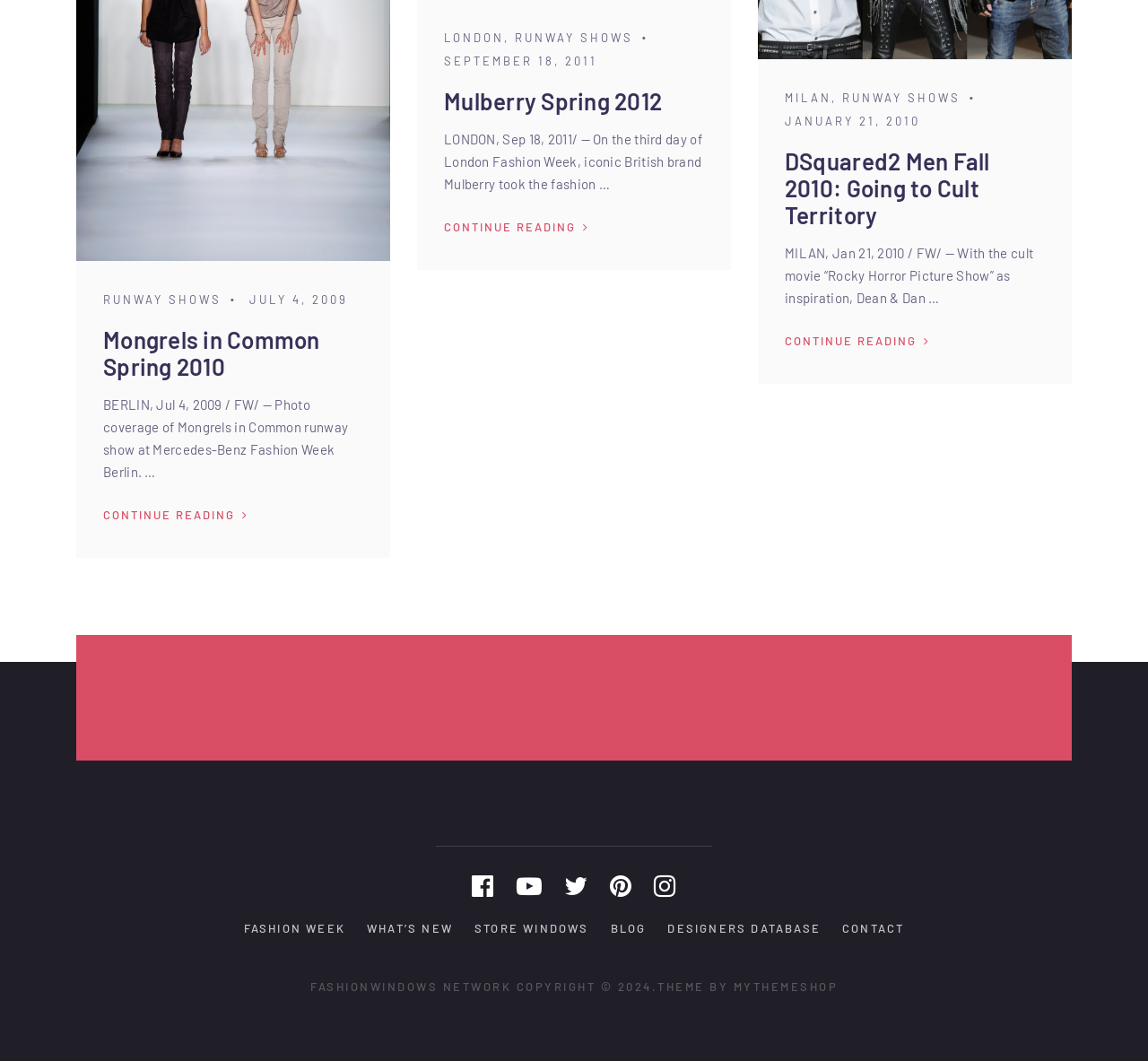Using the information in the image, could you please answer the following question in detail:
What are the categories listed at the bottom of the webpage?

I found the answer by looking at the bottom section of the webpage, where there are a series of links listed, which appear to be categories or sections of the website.